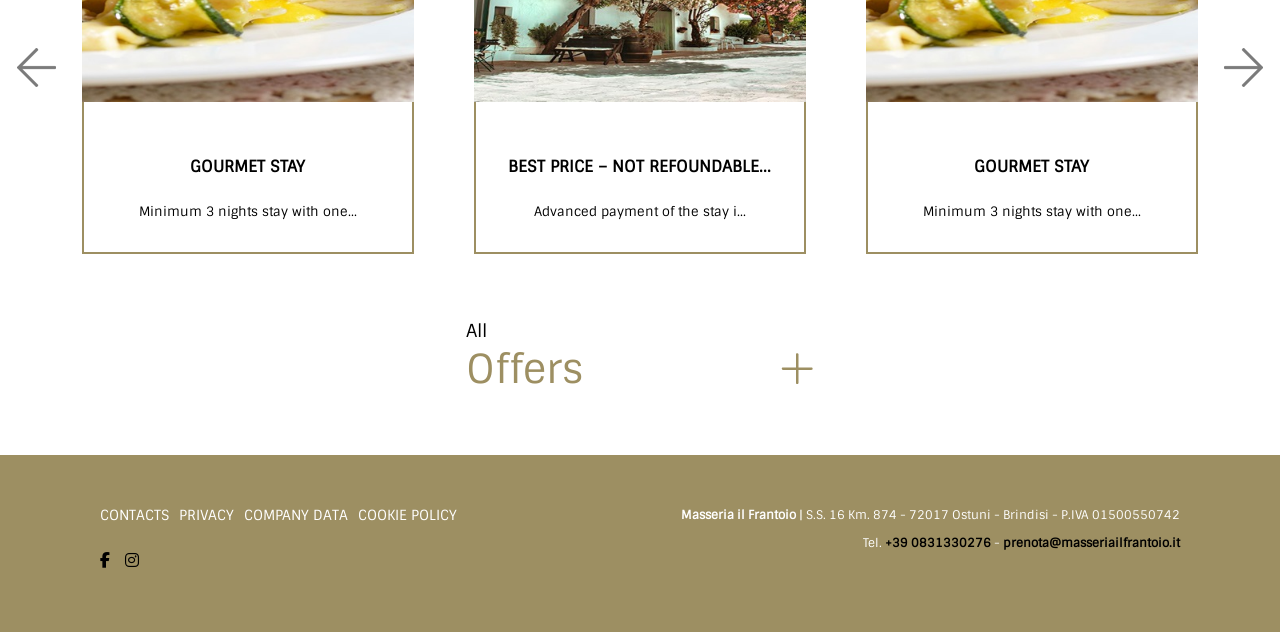Utilize the information from the image to answer the question in detail:
What is the email address of the hotel?

I found the email address of the hotel by looking at the link element with the text 'prenota@masseriailfrantoio.it' located at [0.784, 0.846, 0.922, 0.871] within the group element at [0.422, 0.792, 0.922, 0.881].